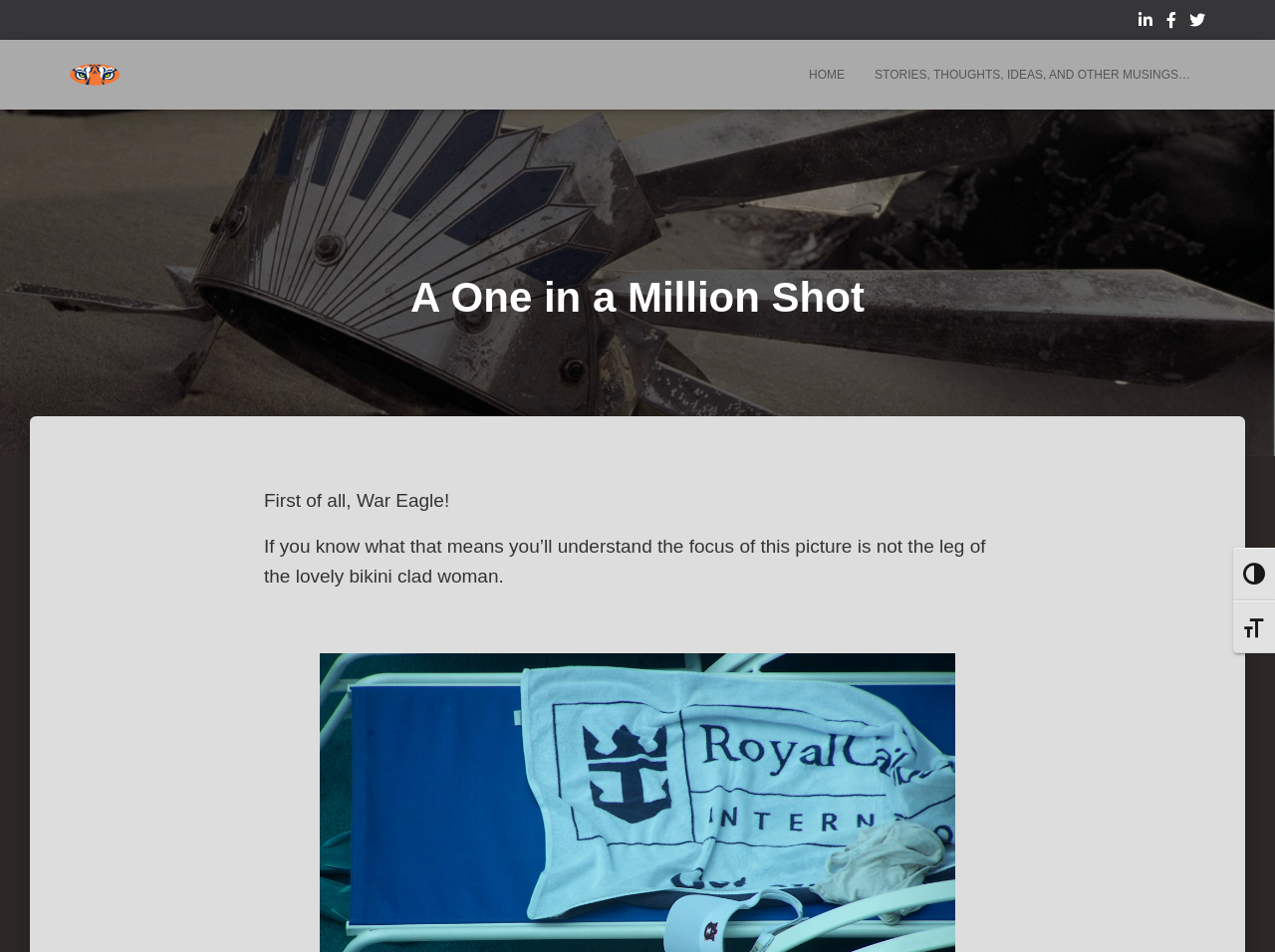How many buttons are in the top-right corner?
Answer the question in a detailed and comprehensive manner.

I examined the button elements with bounding box coordinates [0.967, 0.576, 1.0, 0.631] and [0.967, 0.631, 1.0, 0.686], which are located in the top-right corner, and found that there are two buttons.